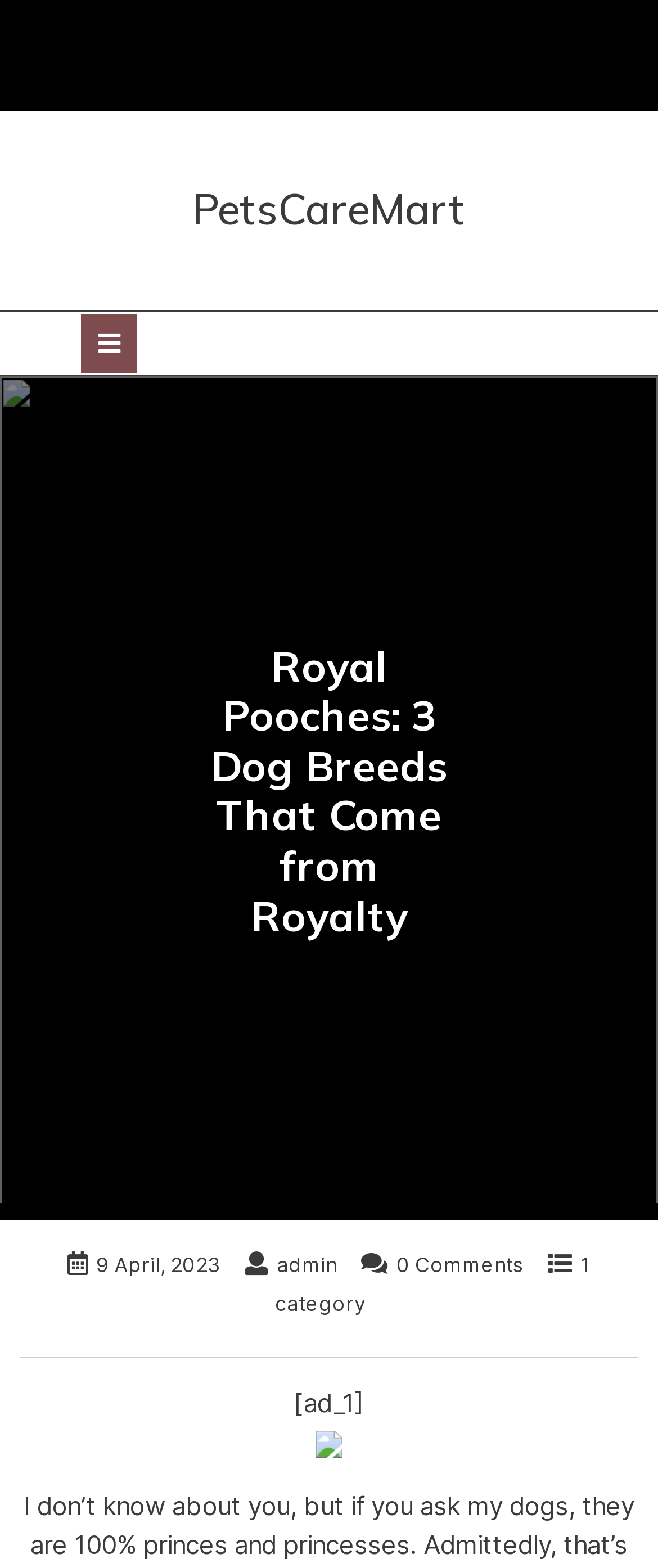Provide a single word or phrase answer to the question: 
What is the orientation of the separator?

horizontal